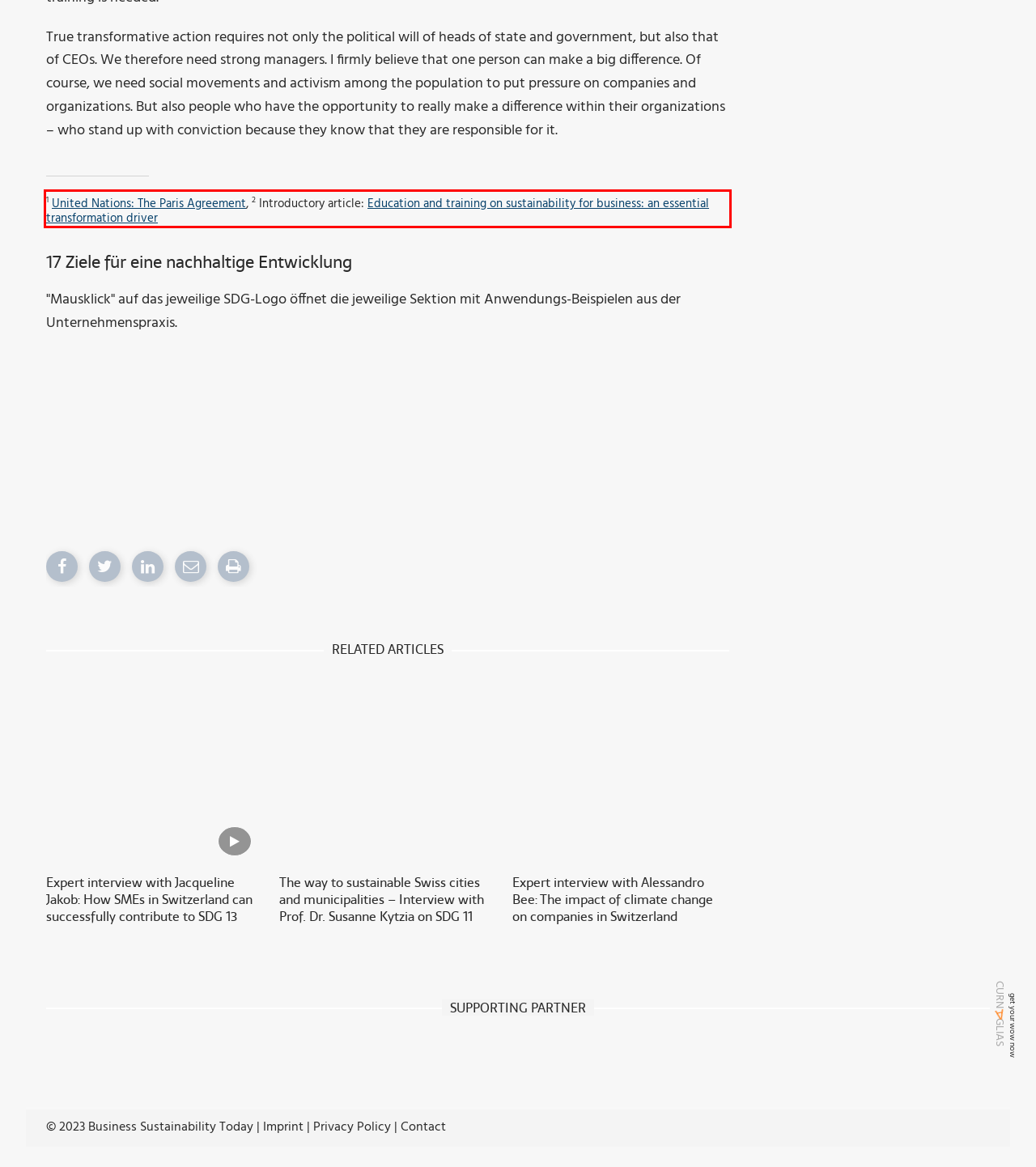There is a screenshot of a webpage with a red bounding box around a UI element. Please use OCR to extract the text within the red bounding box.

1 United Nations: The Paris Agreement, 2 Introductory article: Education and training on sustainability for business: an essential transformation driver